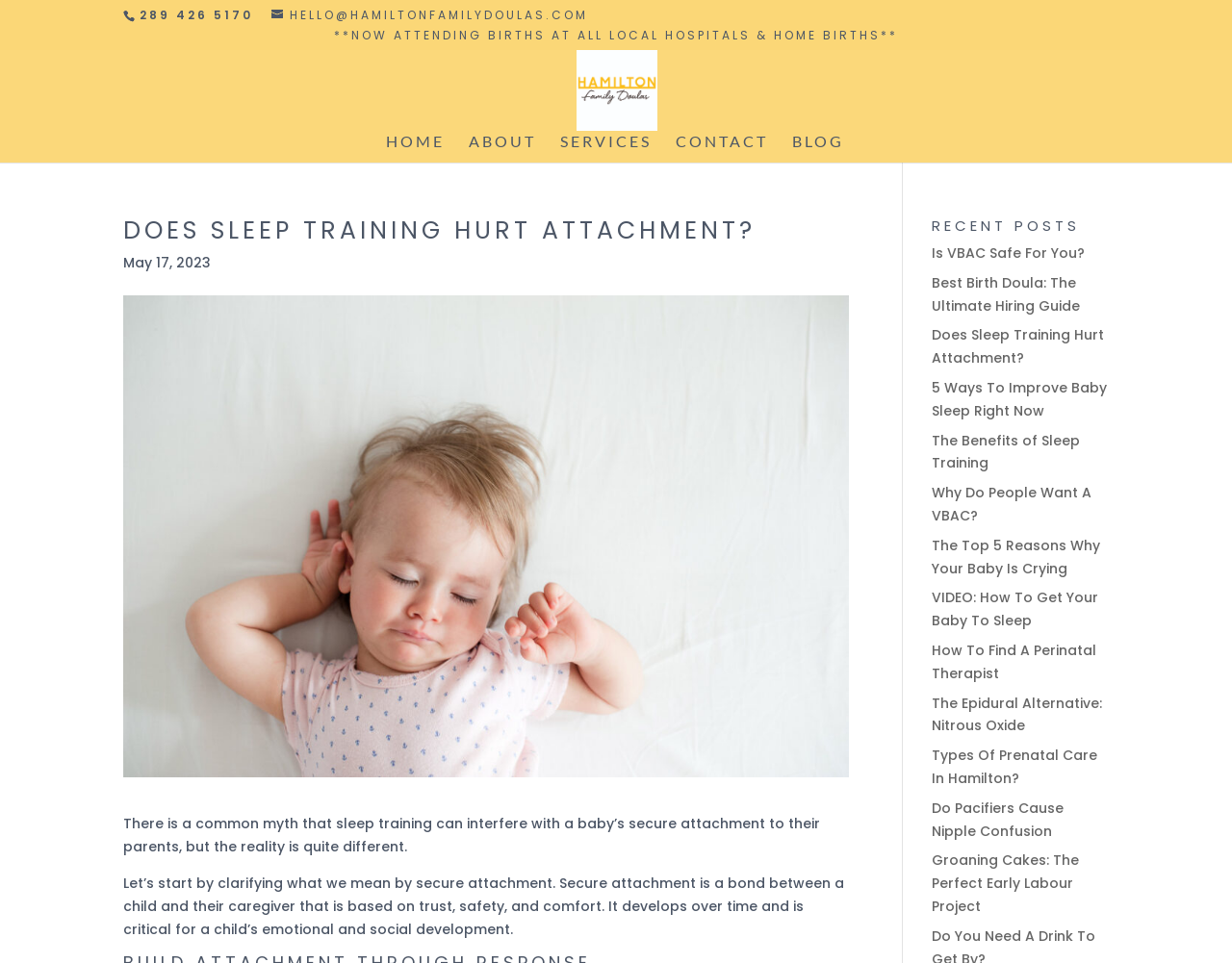Could you specify the bounding box coordinates for the clickable section to complete the following instruction: "Visit the 'CONTACT' page"?

[0.548, 0.14, 0.623, 0.169]